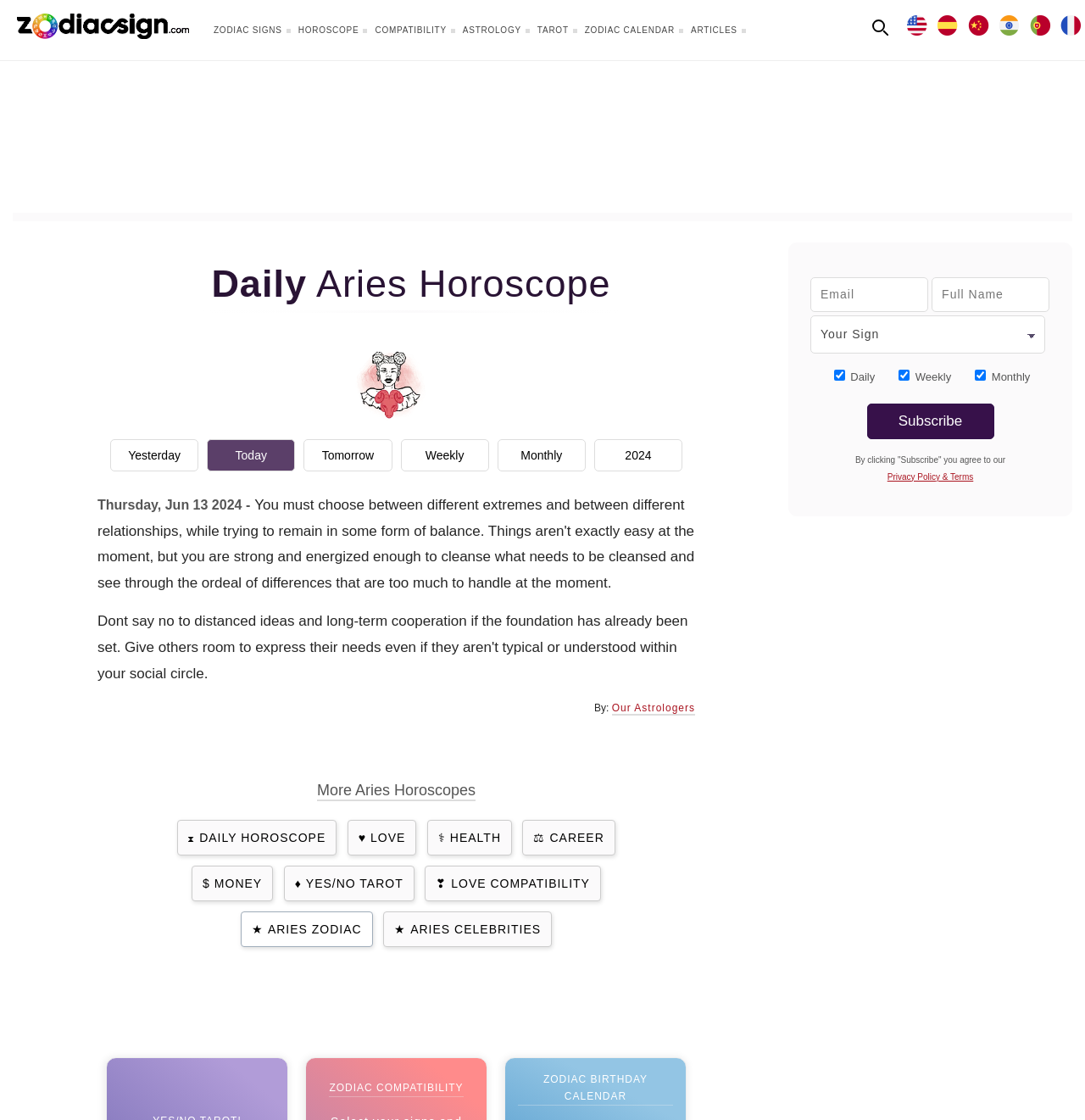What is the purpose of the 'Subscribe' button?
Please look at the screenshot and answer using one word or phrase.

To receive horoscope updates